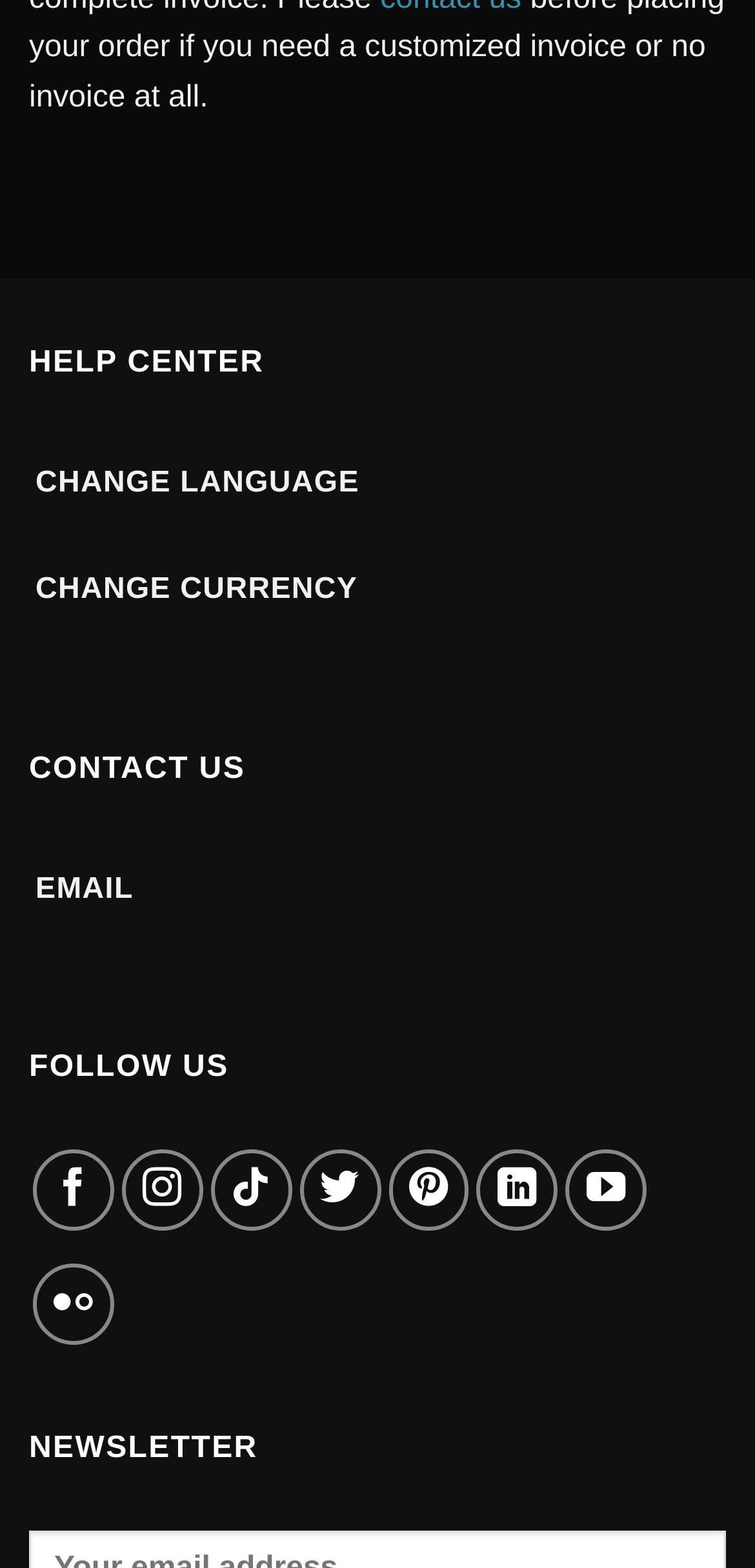Provide the bounding box coordinates of the HTML element this sentence describes: "aria-label="Flickr" title="Flickr"". The bounding box coordinates consist of four float numbers between 0 and 1, i.e., [left, top, right, bottom].

[0.044, 0.806, 0.151, 0.858]